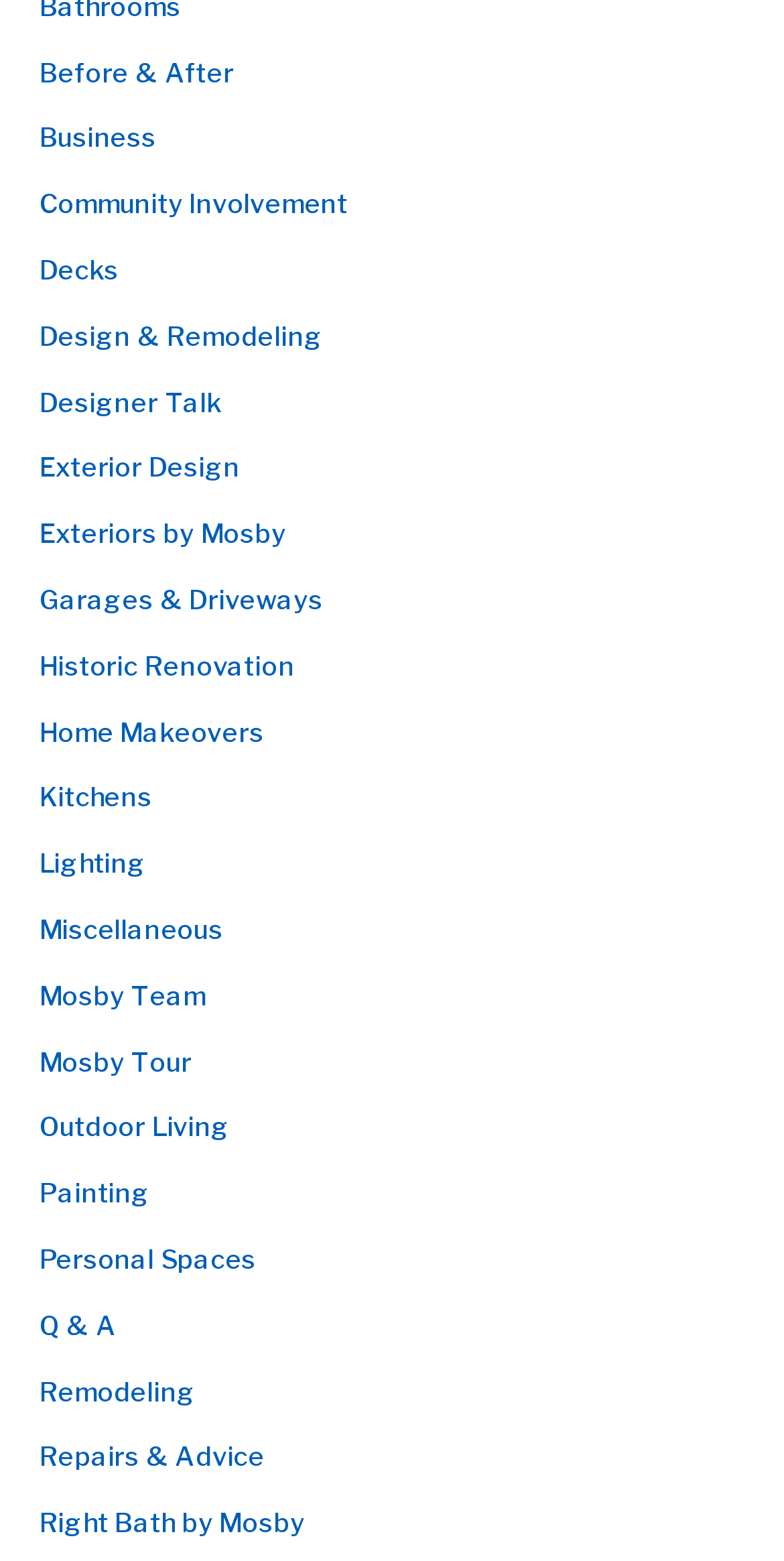Locate the bounding box coordinates of the element you need to click to accomplish the task described by this instruction: "Read about Personal Spaces".

[0.05, 0.796, 0.327, 0.817]